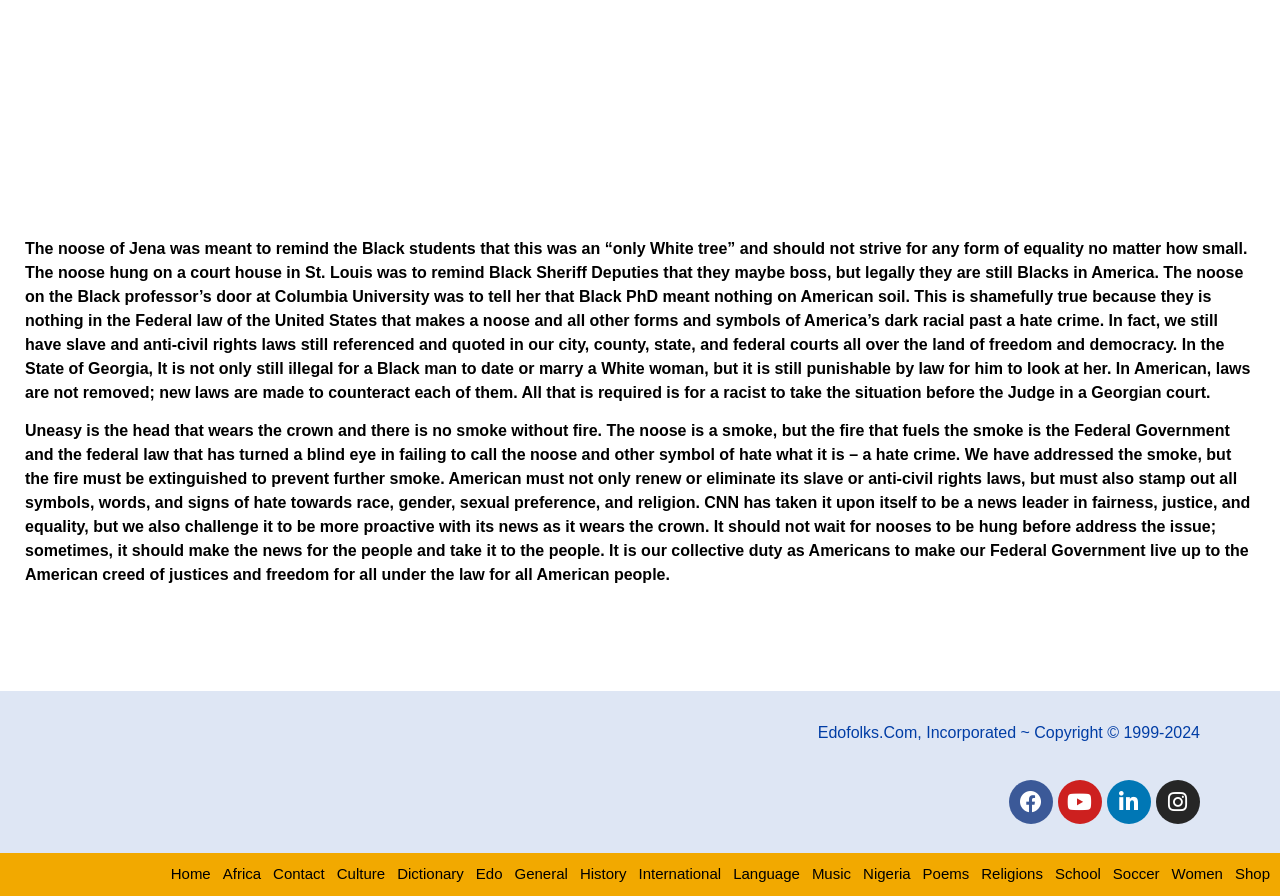What type of laws still exist in the State of Georgia?
Use the information from the image to give a detailed answer to the question.

According to the article, the State of Georgia still has laws that prohibit a Black man from dating or marrying a White woman, and it is even punishable by law for him to look at her. These laws are remnants of America's dark racial past and are still referenced and quoted in courts today.